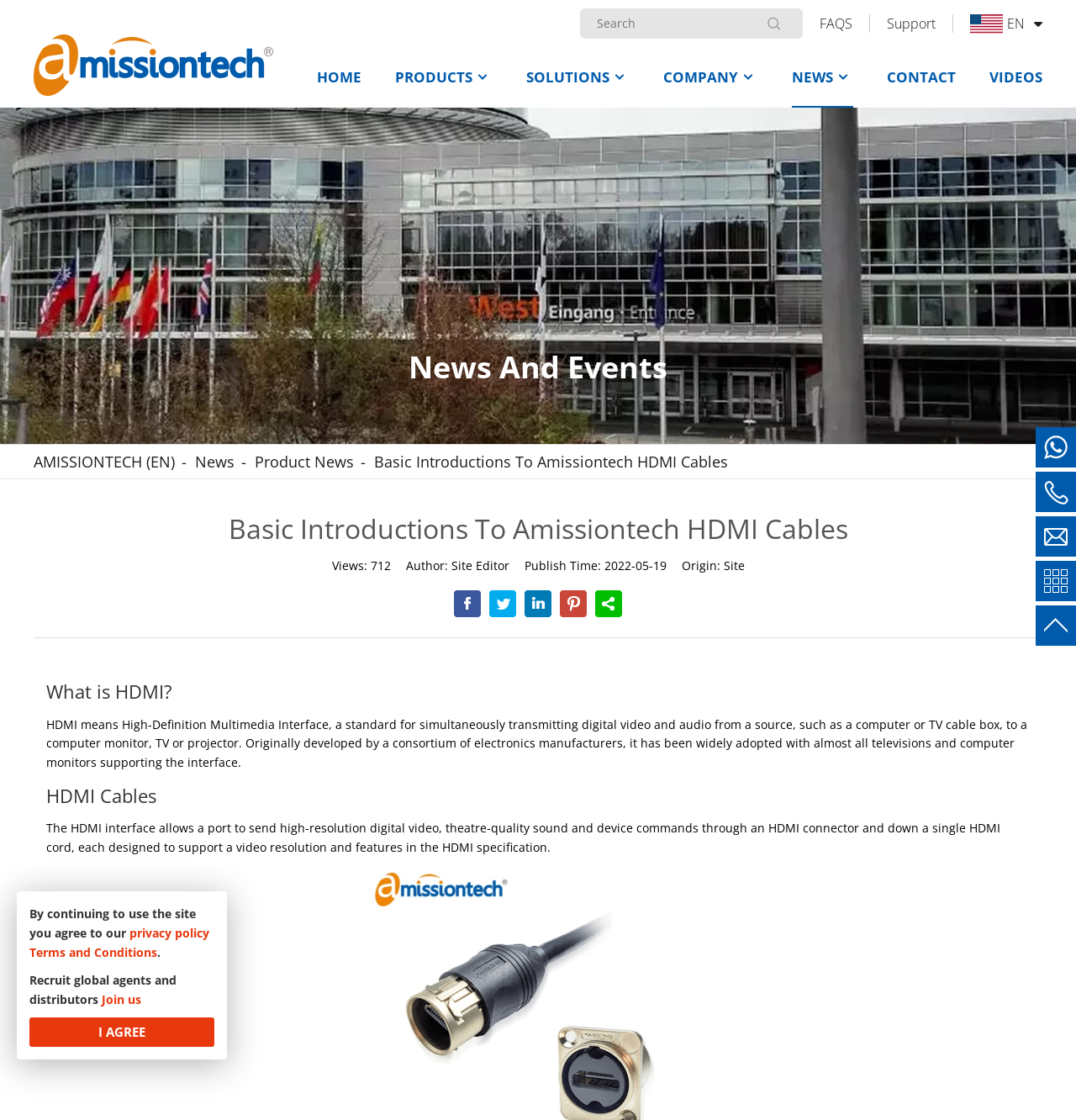Find the bounding box coordinates for the element that must be clicked to complete the instruction: "Read news and events". The coordinates should be four float numbers between 0 and 1, indicated as [left, top, right, bottom].

[0.38, 0.311, 0.62, 0.344]